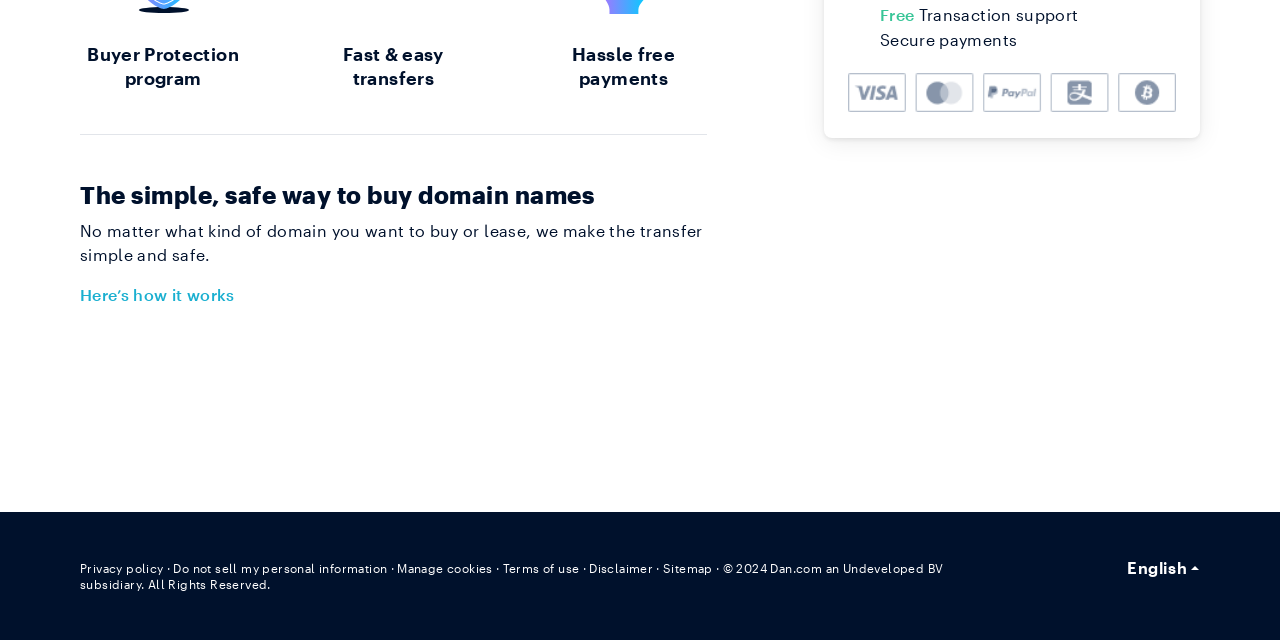Given the description of the UI element: "Terms of use", predict the bounding box coordinates in the form of [left, top, right, bottom], with each value being a float between 0 and 1.

[0.378, 0.877, 0.436, 0.898]